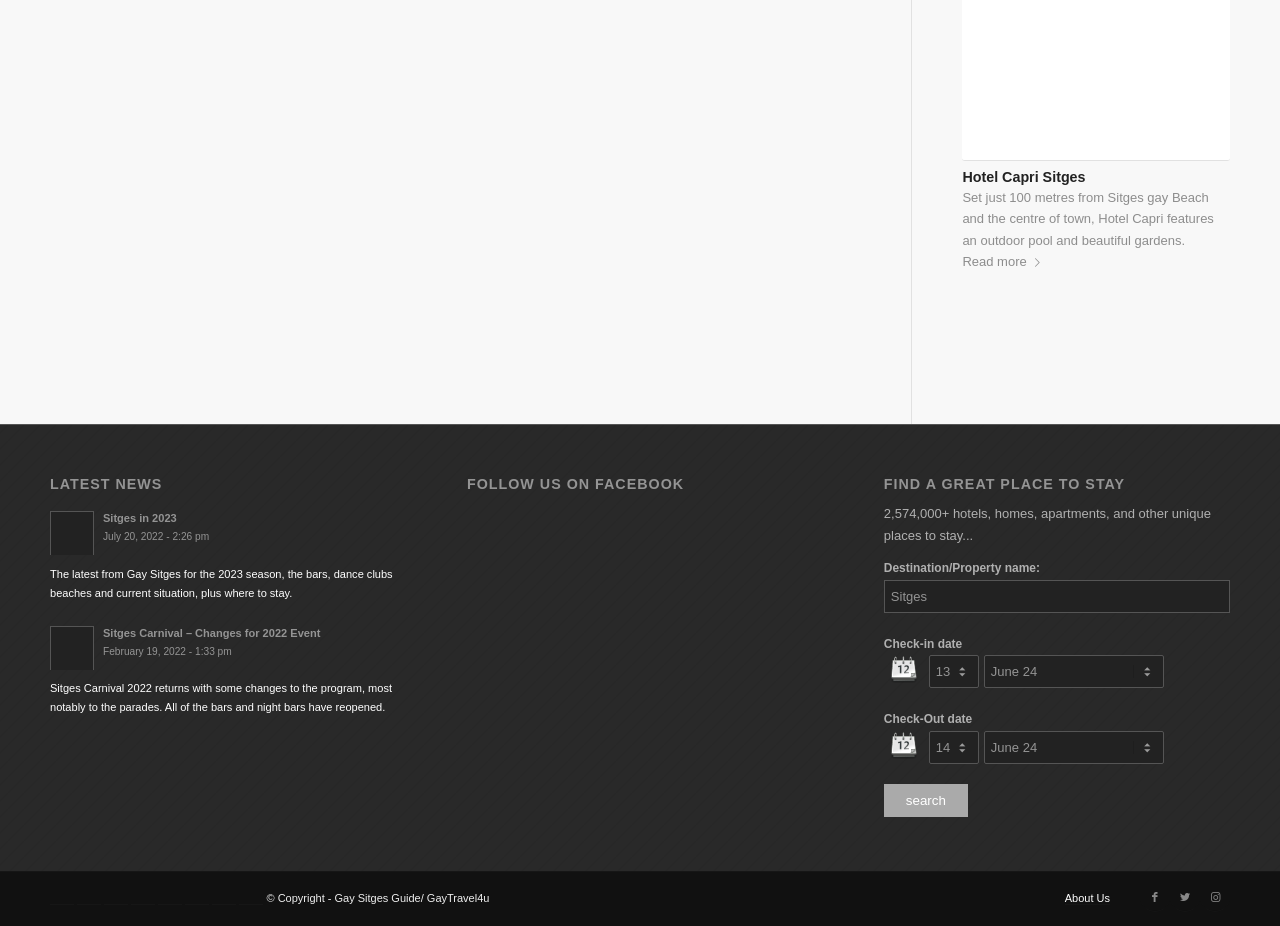Please identify the coordinates of the bounding box for the clickable region that will accomplish this instruction: "Follow us on Facebook".

[0.365, 0.851, 0.599, 0.868]